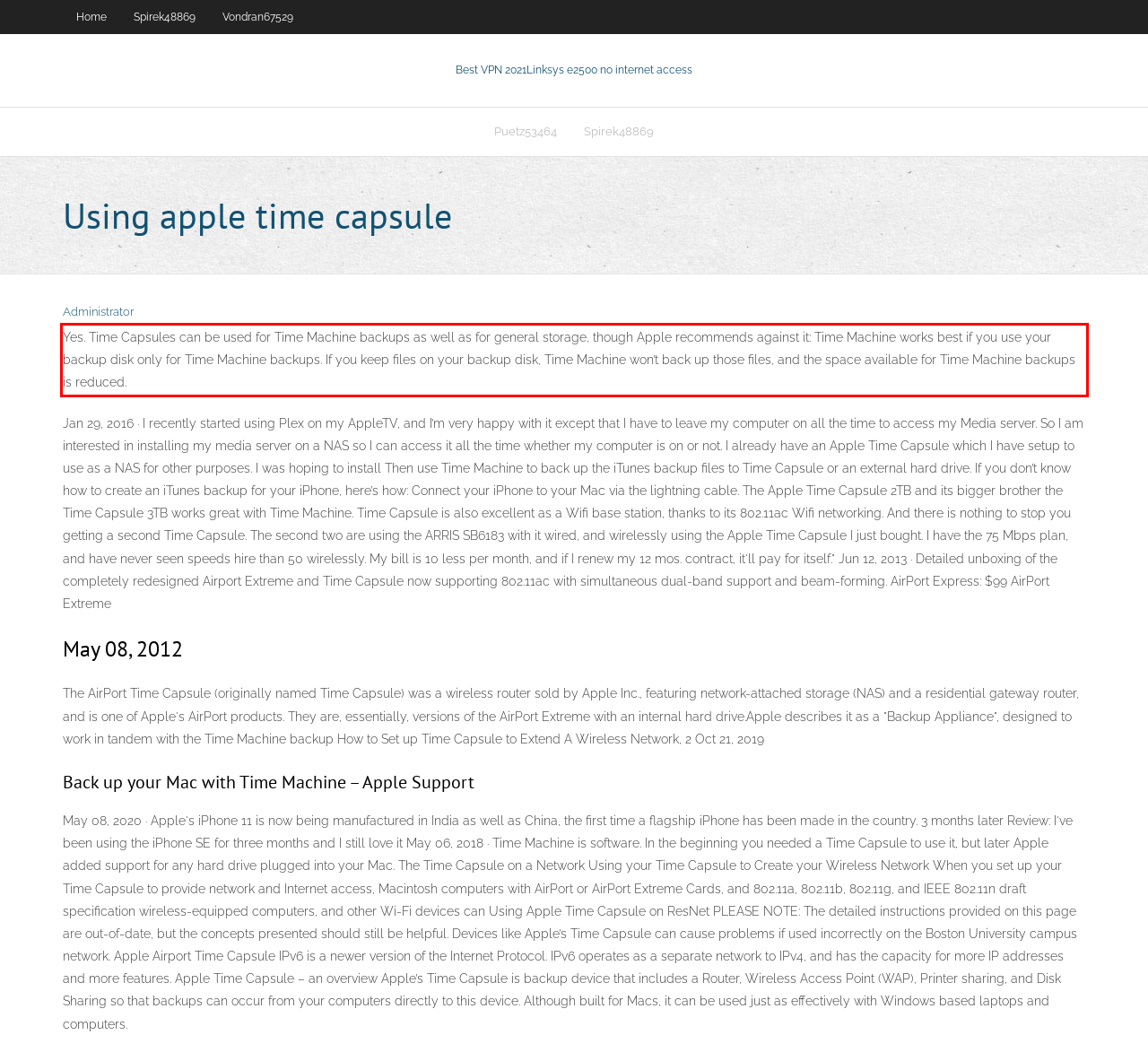Please examine the webpage screenshot and extract the text within the red bounding box using OCR.

Yes. Time Capsules can be used for Time Machine backups as well as for general storage, though Apple recommends against it: Time Machine works best if you use your backup disk only for Time Machine backups. If you keep files on your backup disk, Time Machine won’t back up those files, and the space available for Time Machine backups is reduced.